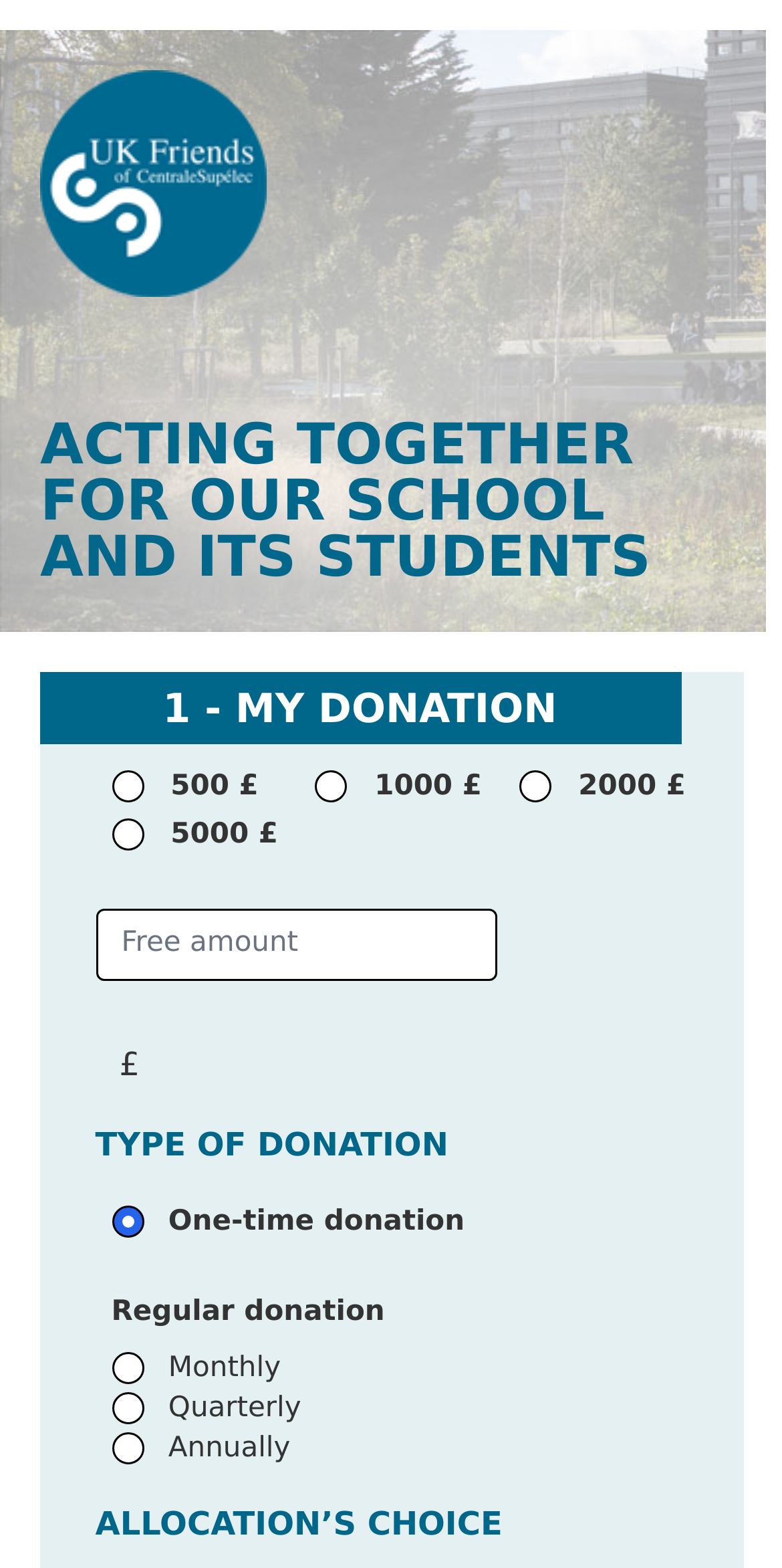Please identify the bounding box coordinates of the element that needs to be clicked to execute the following command: "Enter a free amount". Provide the bounding box using four float numbers between 0 and 1, formatted as [left, top, right, bottom].

[0.122, 0.58, 0.635, 0.625]